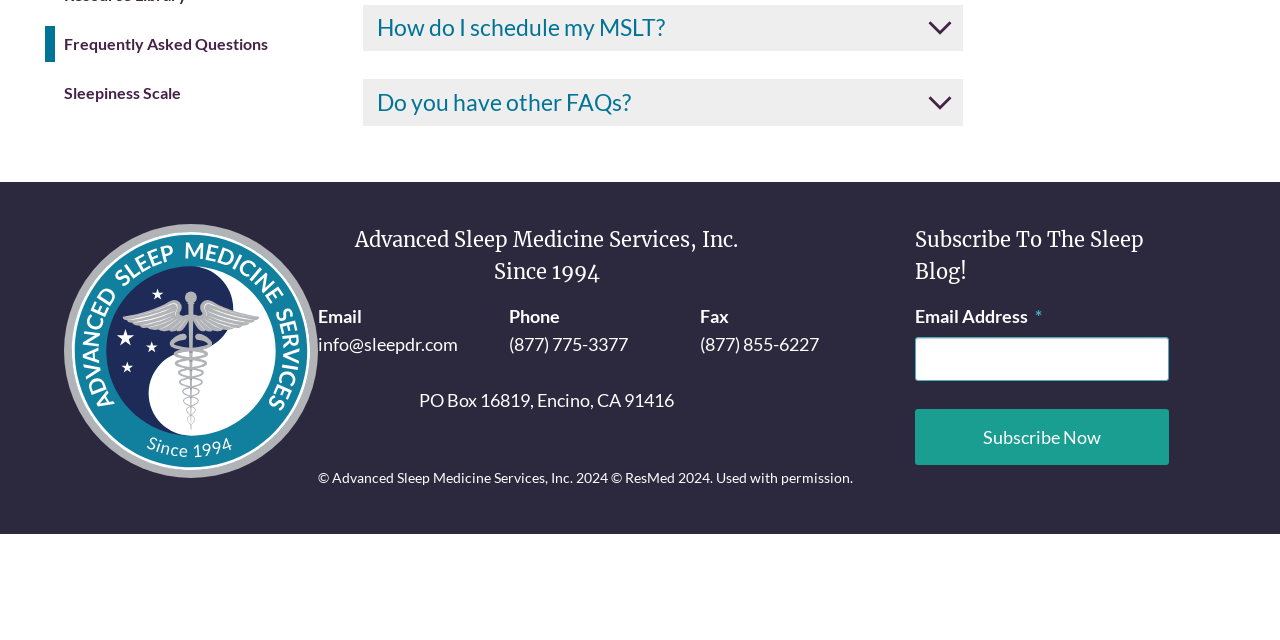Based on the element description, predict the bounding box coordinates (top-left x, top-left y, bottom-right x, bottom-right y) for the UI element in the screenshot: title="Advanced Sleep Medicine Services, Inc."

[0.05, 0.527, 0.248, 0.562]